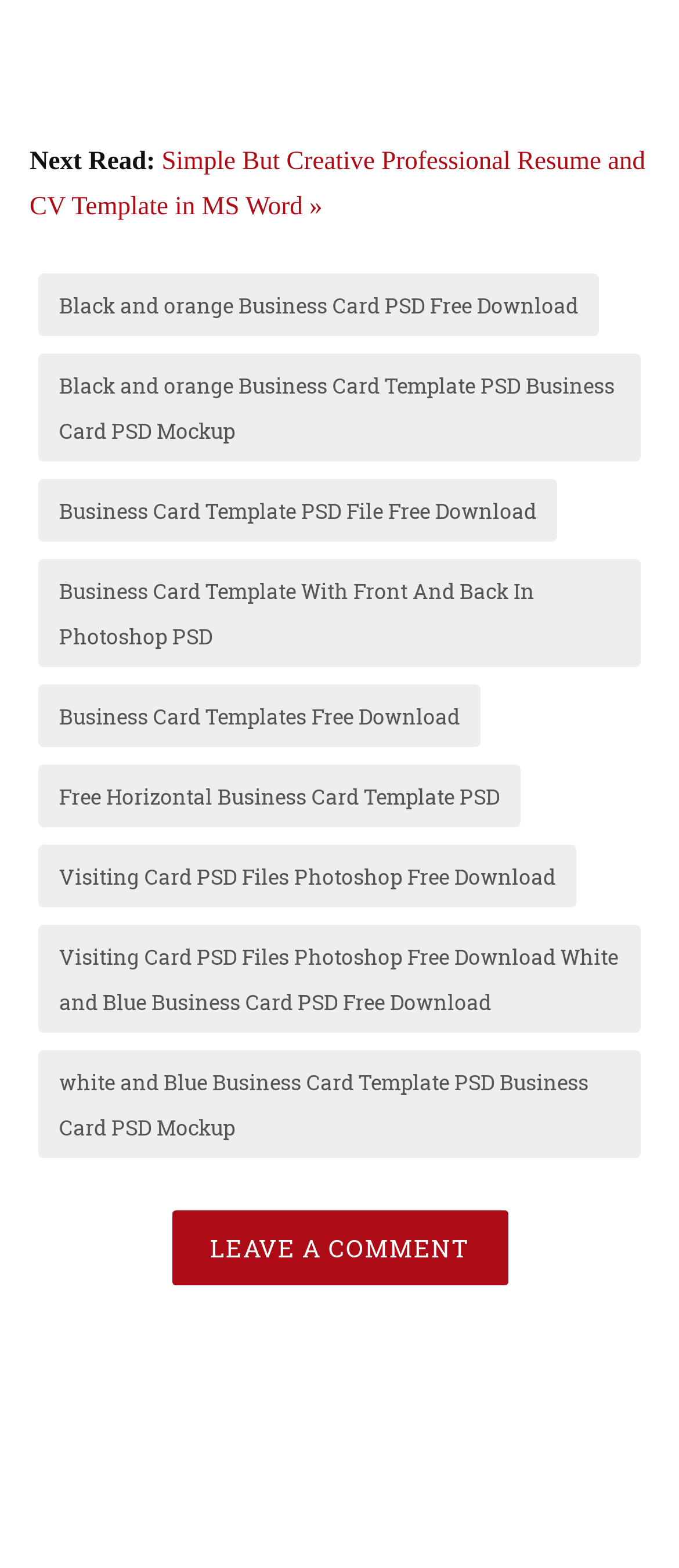Please specify the bounding box coordinates of the clickable region necessary for completing the following instruction: "Read the next article about 'Simple But Creative Professional Resume and CV Template in MS Word'". The coordinates must consist of four float numbers between 0 and 1, i.e., [left, top, right, bottom].

[0.044, 0.094, 0.951, 0.141]